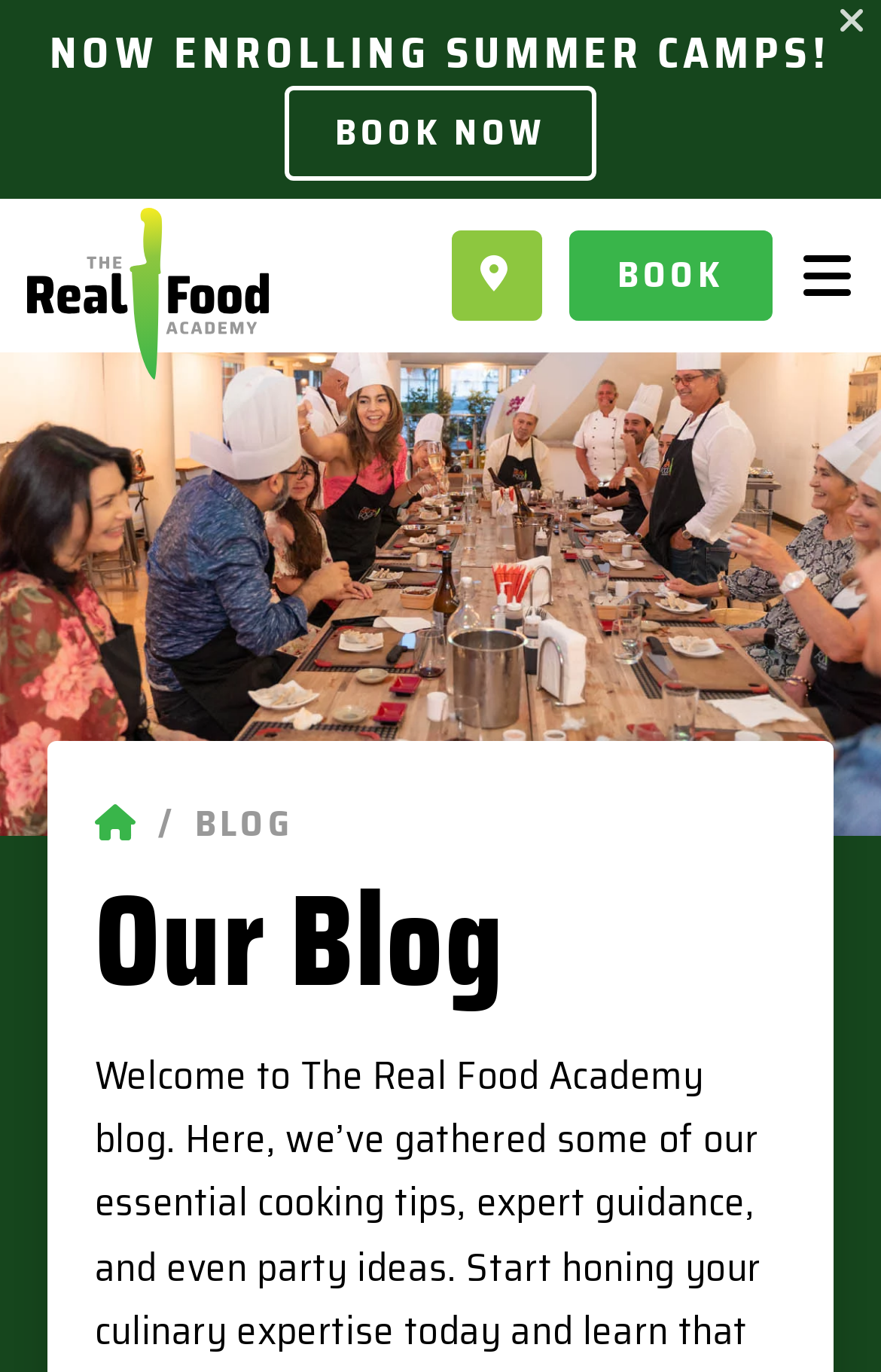Answer the question using only one word or a concise phrase: What is the image above the navigation menu?

The Real Food Academy logo